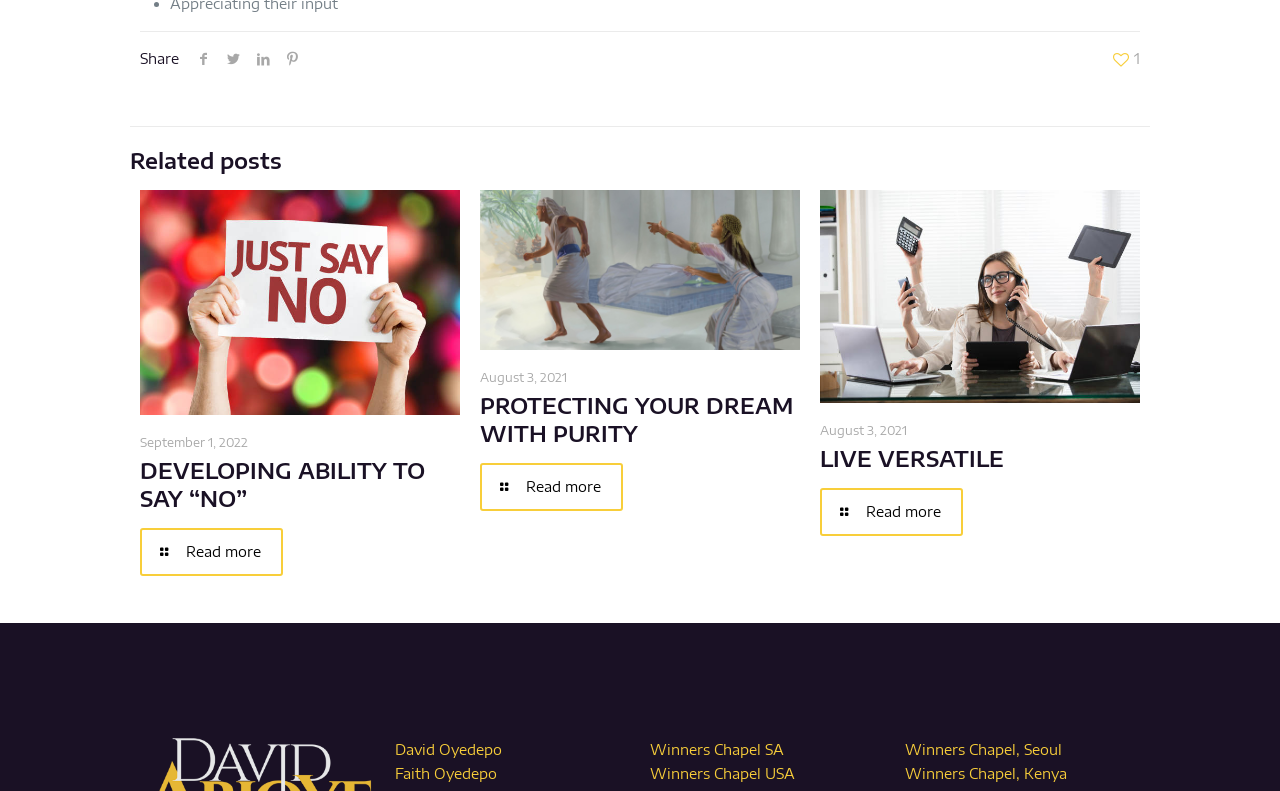Provide a short answer to the following question with just one word or phrase: What is the date of the second related post?

August 3, 2021